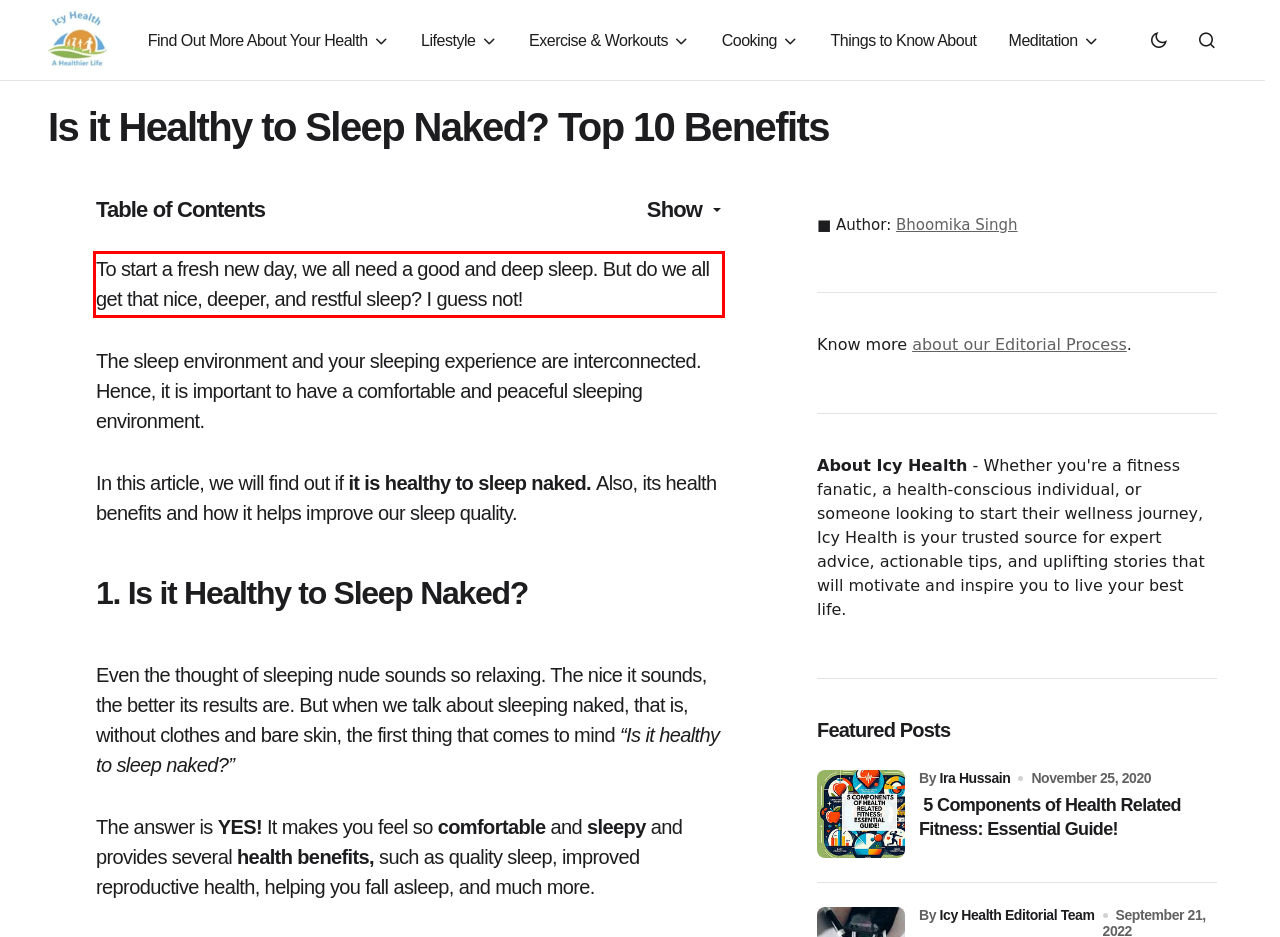Please identify and extract the text from the UI element that is surrounded by a red bounding box in the provided webpage screenshot.

To start a fresh new day, we all need a good and deep sleep. But do we all get that nice, deeper, and restful sleep? I guess not!